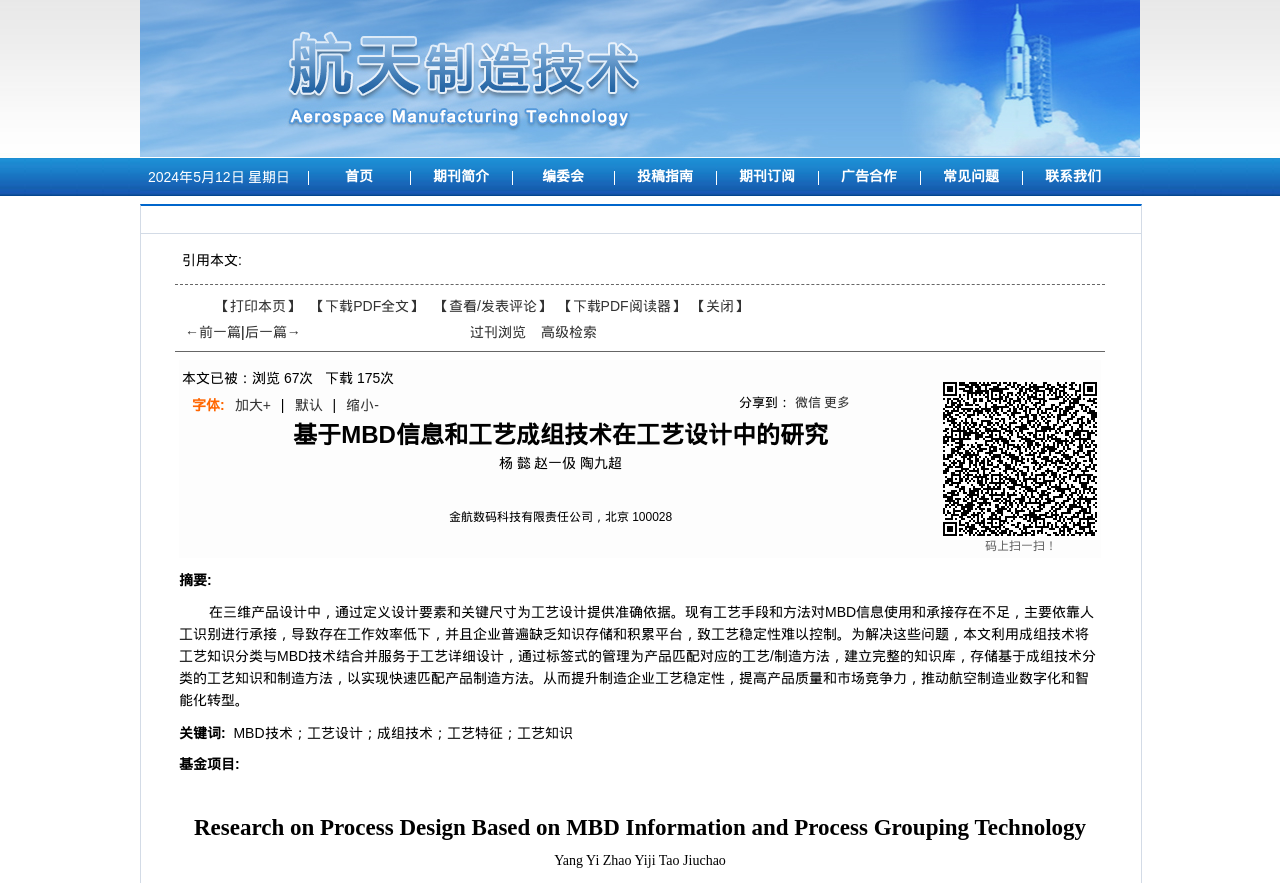What is the company of the authors?
From the image, respond using a single word or phrase.

金航数码科技有限责任公司